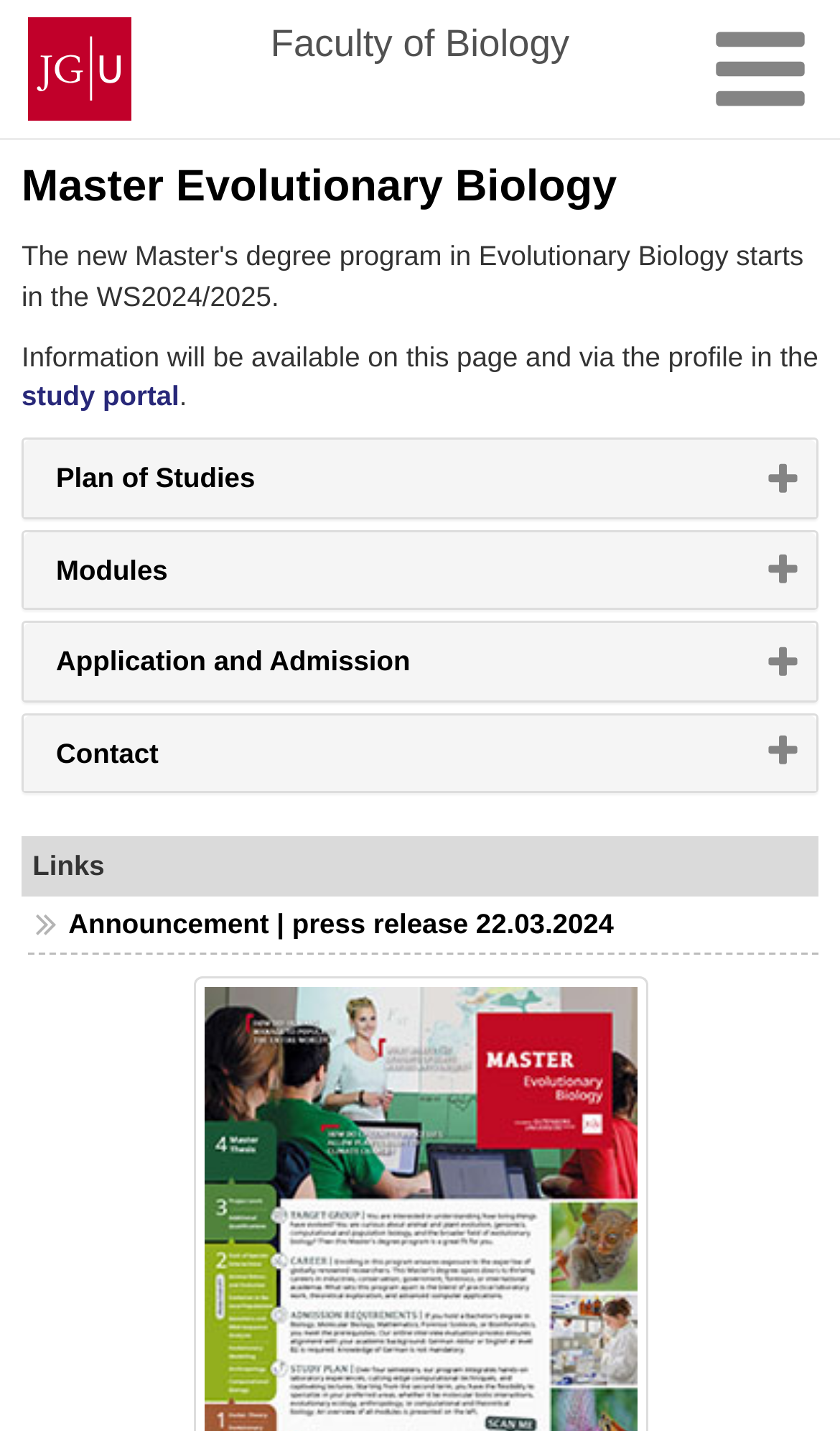Locate the bounding box coordinates of the element that should be clicked to execute the following instruction: "Click the Contact tab".

[0.028, 0.499, 0.972, 0.552]